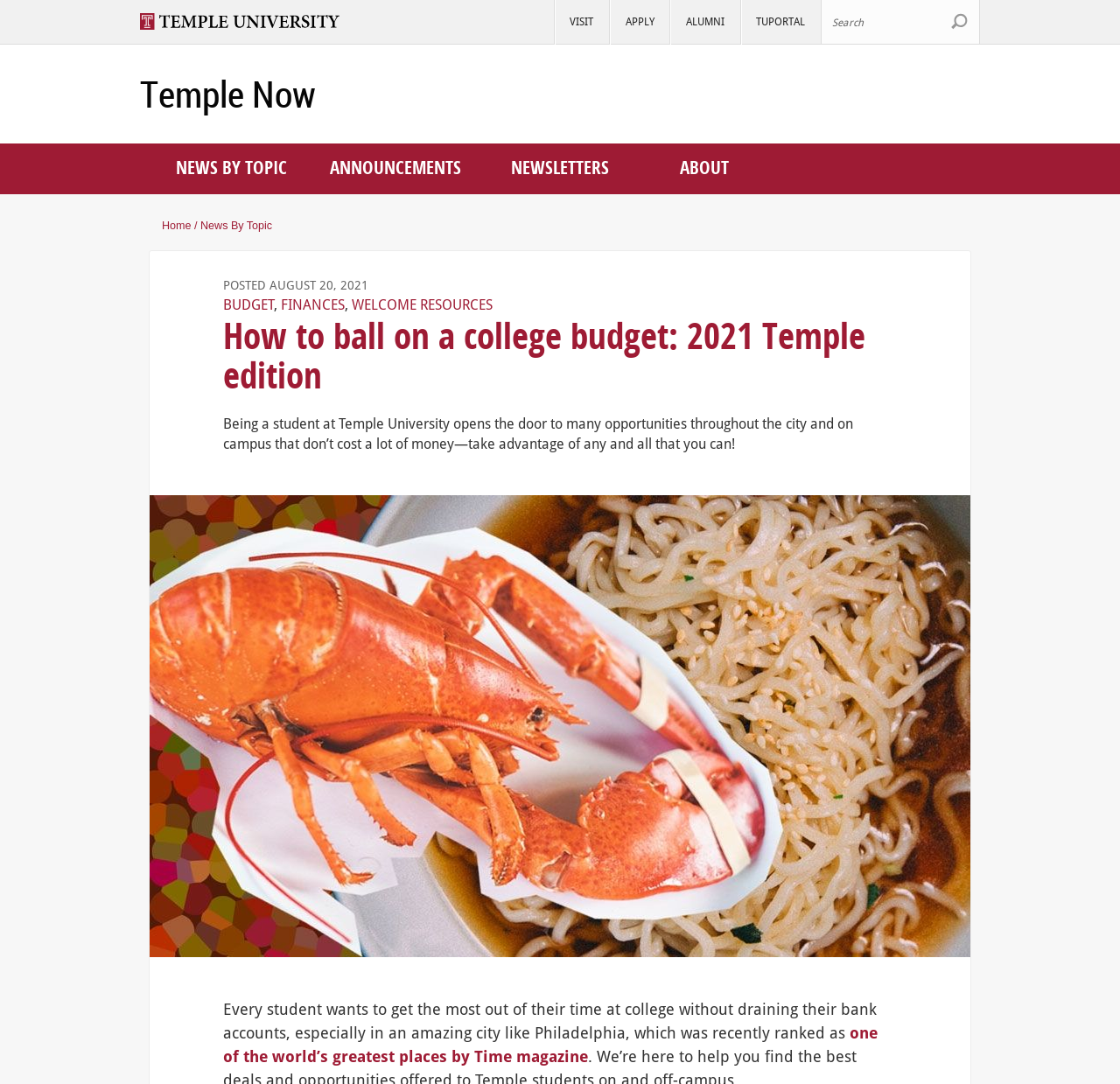Answer the following query concisely with a single word or phrase:
What is the name of the university?

Temple University